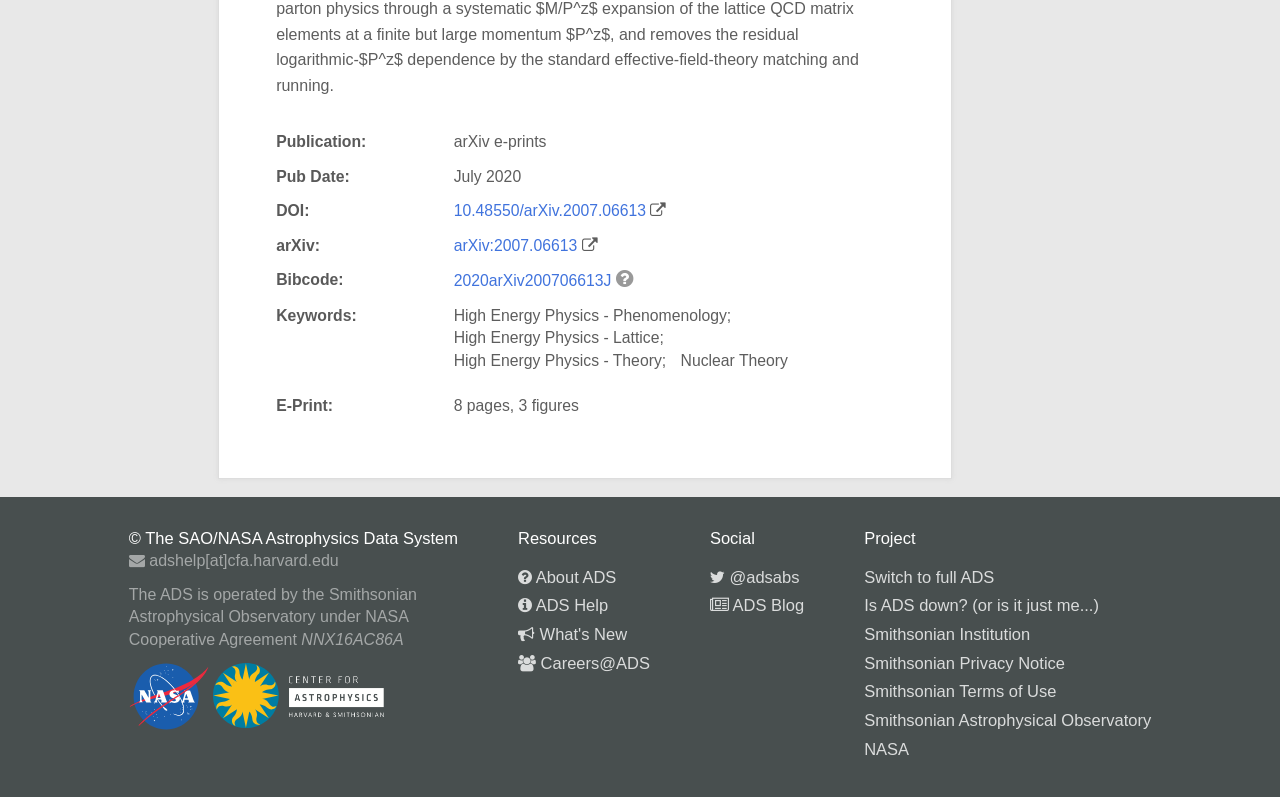Identify the bounding box coordinates for the UI element mentioned here: "Smithsonian Terms of Use". Provide the coordinates as four float values between 0 and 1, i.e., [left, top, right, bottom].

[0.675, 0.856, 0.825, 0.879]